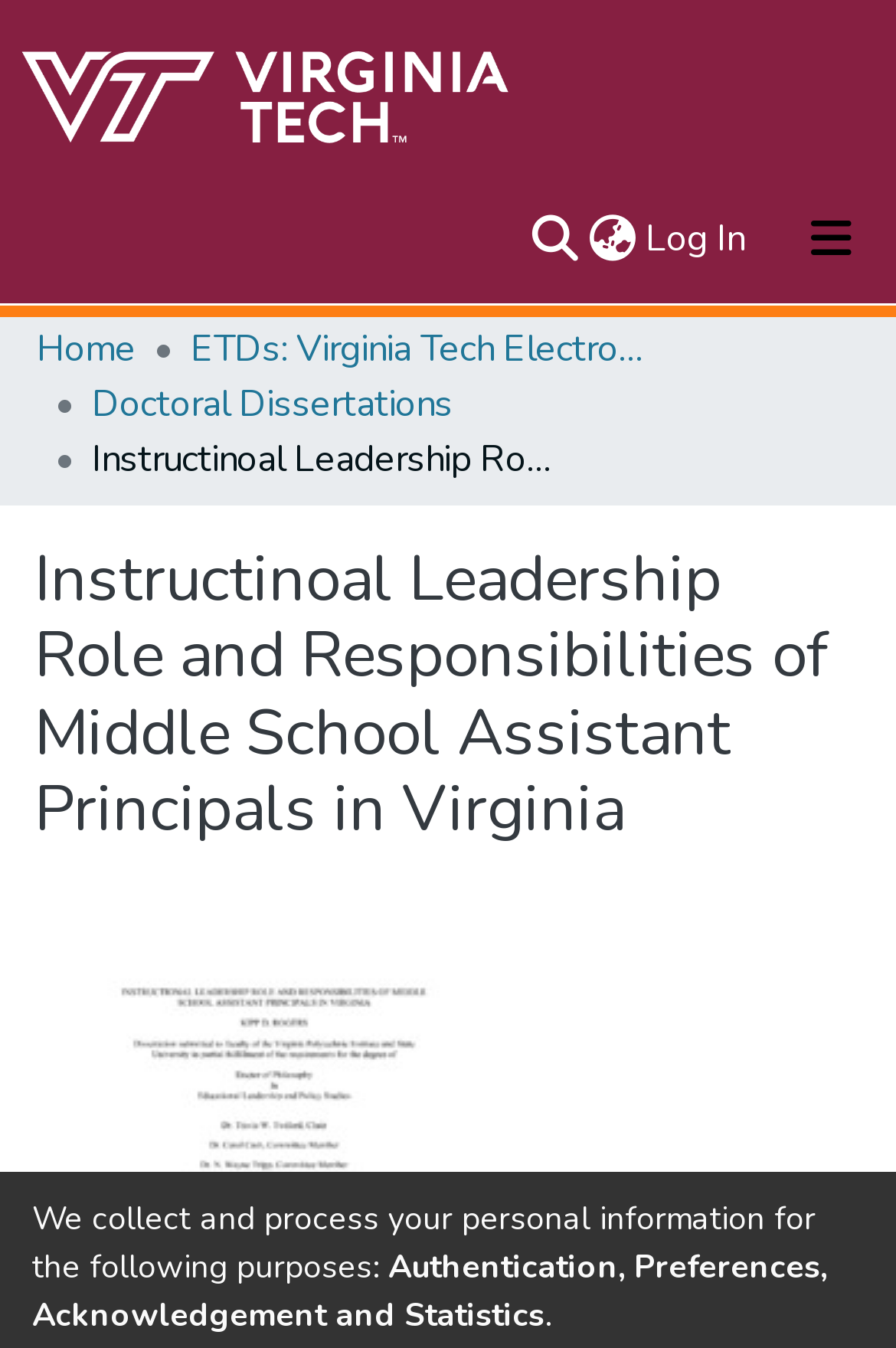What is the language of the webpage?
Provide an in-depth answer to the question, covering all aspects.

Although the language switch button is present, indicating that the webpage is available in multiple languages, the default language of the webpage is English, as evident from the text and links on the page.